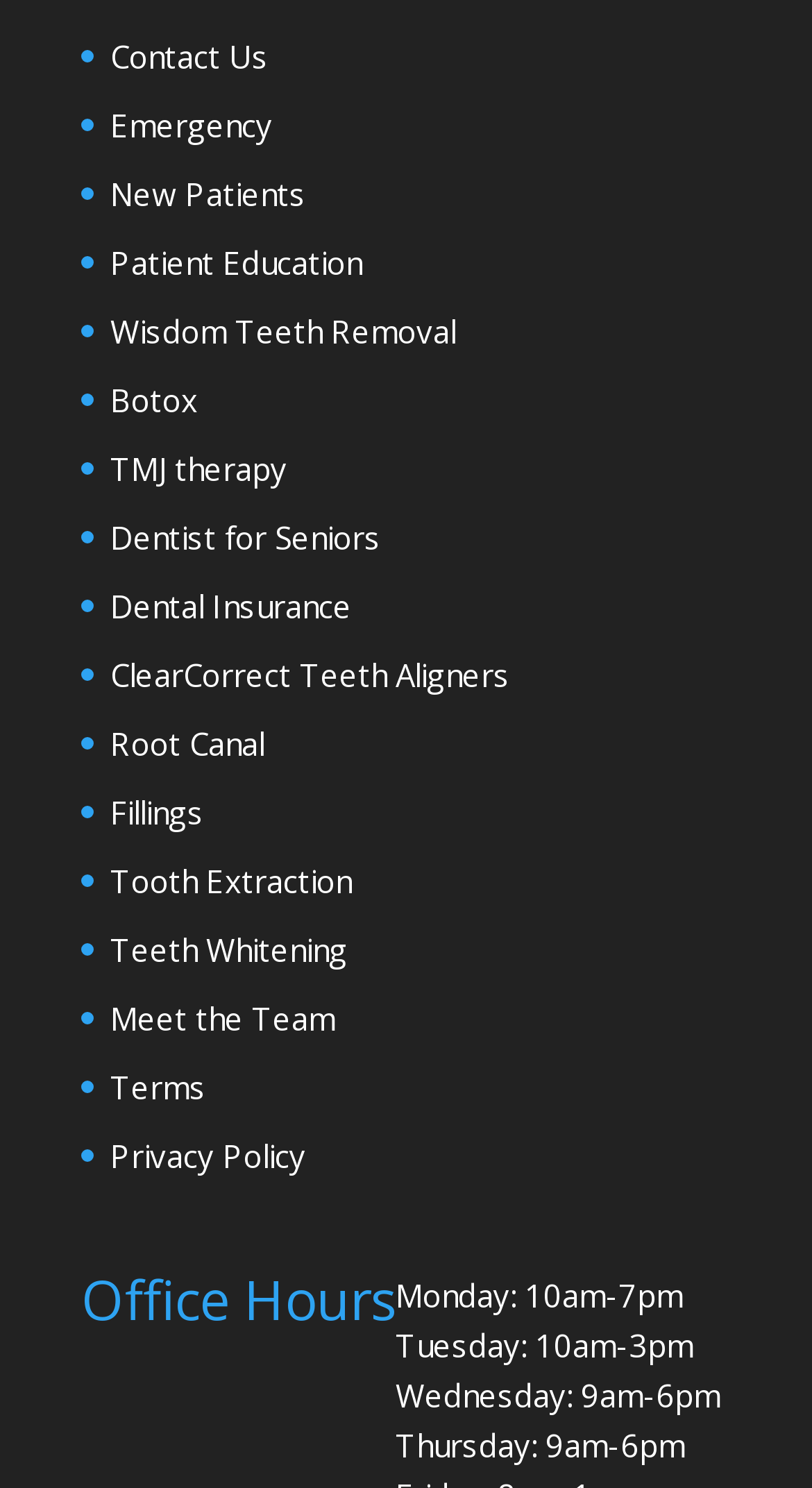Locate the bounding box coordinates of the element to click to perform the following action: 'Read terms'. The coordinates should be given as four float values between 0 and 1, in the form of [left, top, right, bottom].

[0.136, 0.716, 0.254, 0.744]